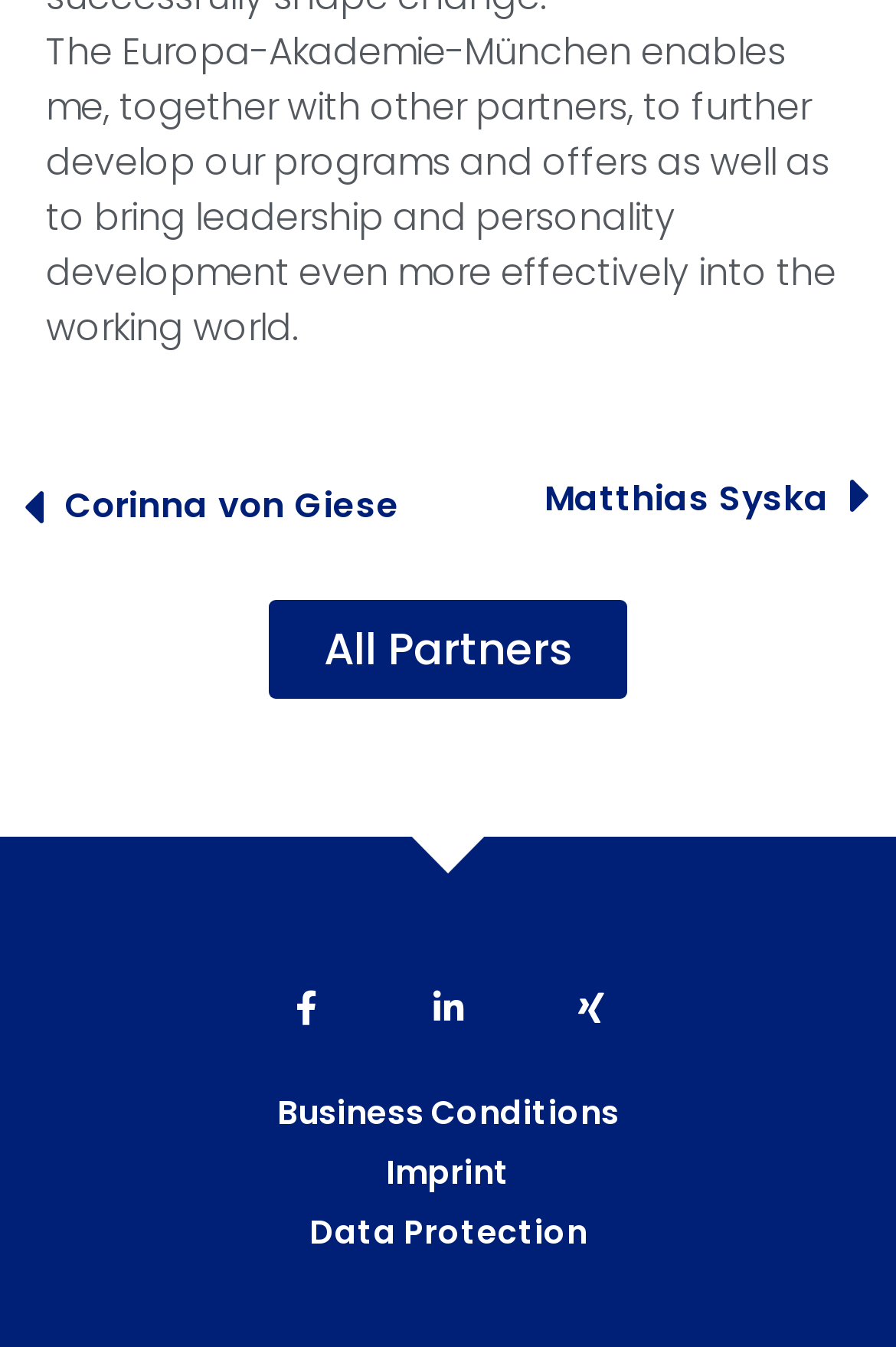Locate the bounding box coordinates of the clickable region to complete the following instruction: "Subscribe to the OII newsletter."

None